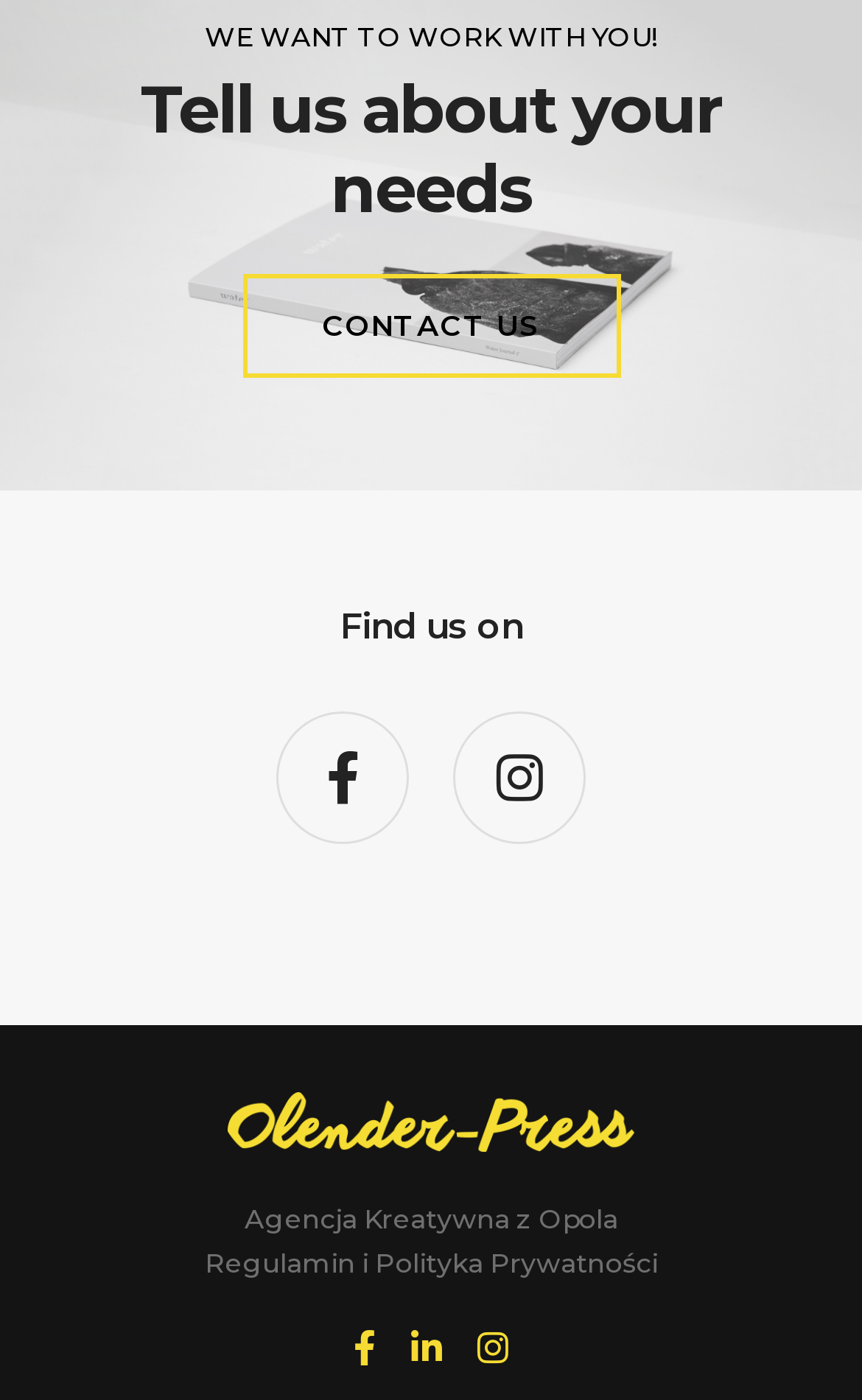Using the information from the screenshot, answer the following question thoroughly:
What is the last link at the bottom of the webpage?

The last link at the bottom of the webpage is 'Regulamin i Polityka Prywatności', which is located in the second layout table from the bottom.